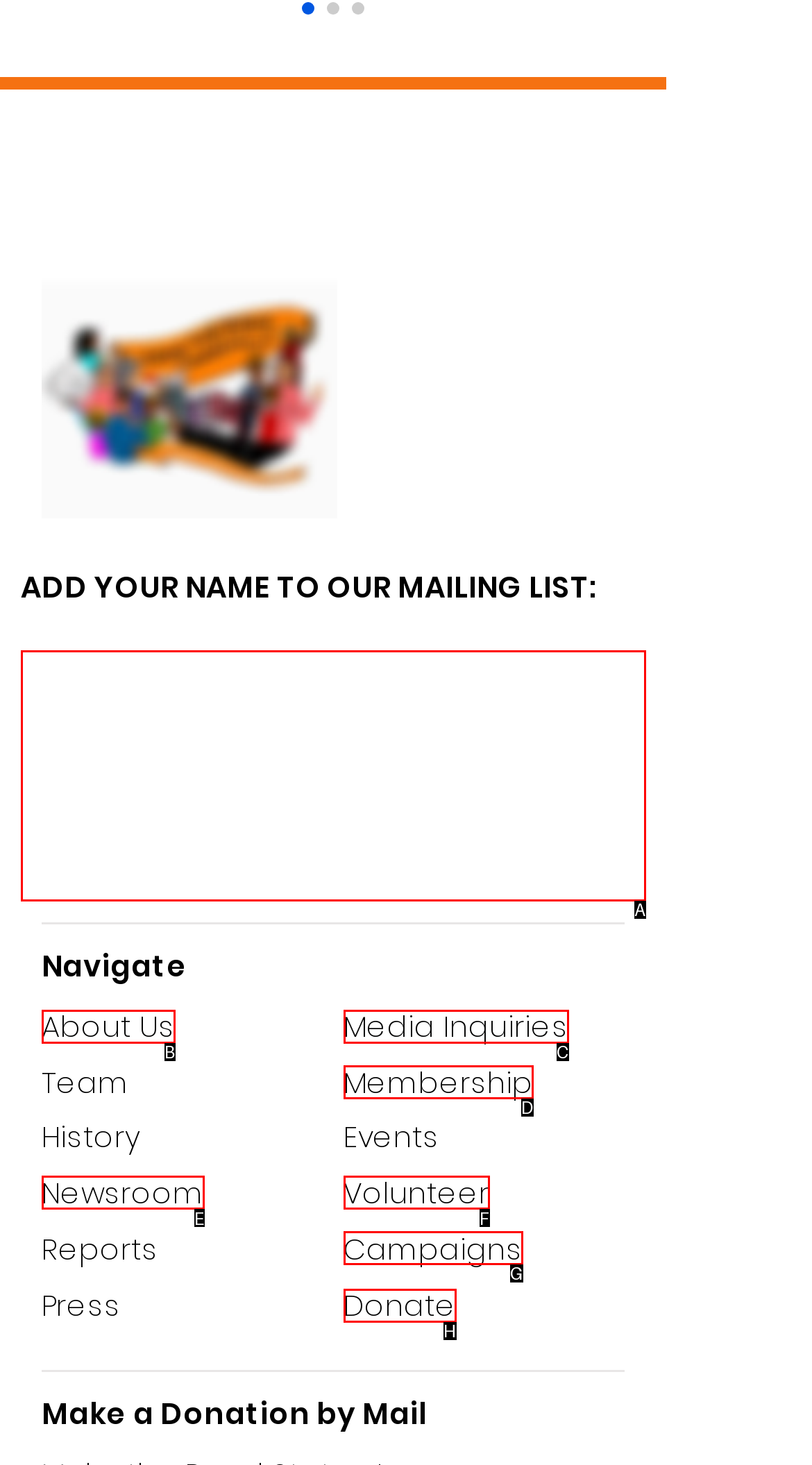Identify the correct lettered option to click in order to perform this task: Subscribe to the mailing list. Respond with the letter.

A